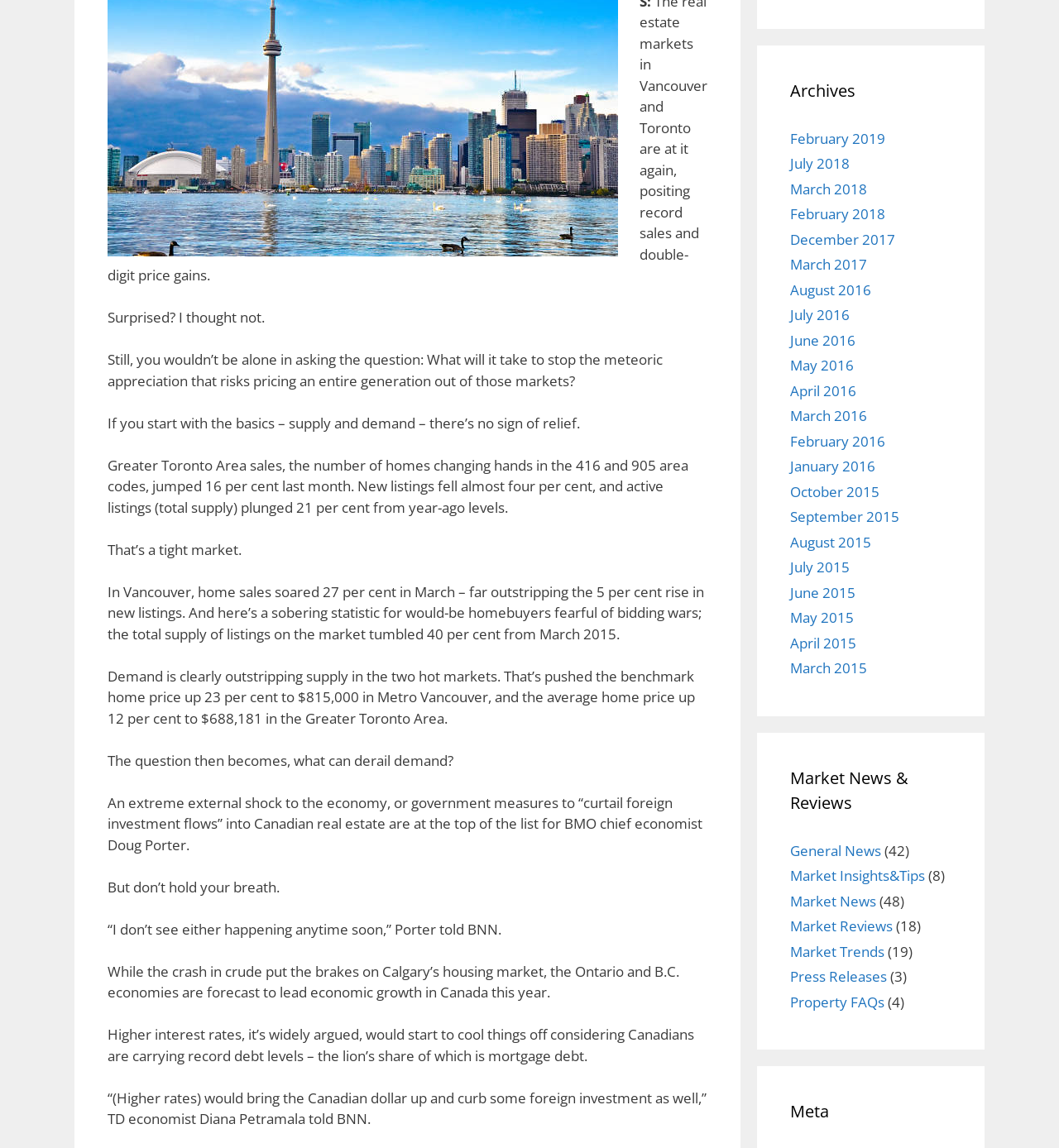Specify the bounding box coordinates of the area to click in order to execute this command: 'Check General News'. The coordinates should consist of four float numbers ranging from 0 to 1, and should be formatted as [left, top, right, bottom].

[0.746, 0.732, 0.832, 0.749]